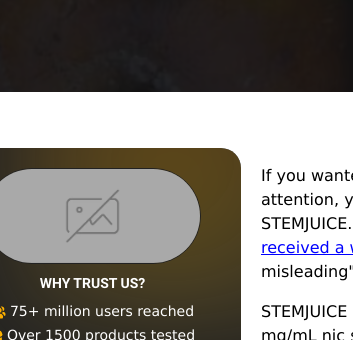Provide a single word or phrase to answer the given question: 
What is the background color of the image?

Dark